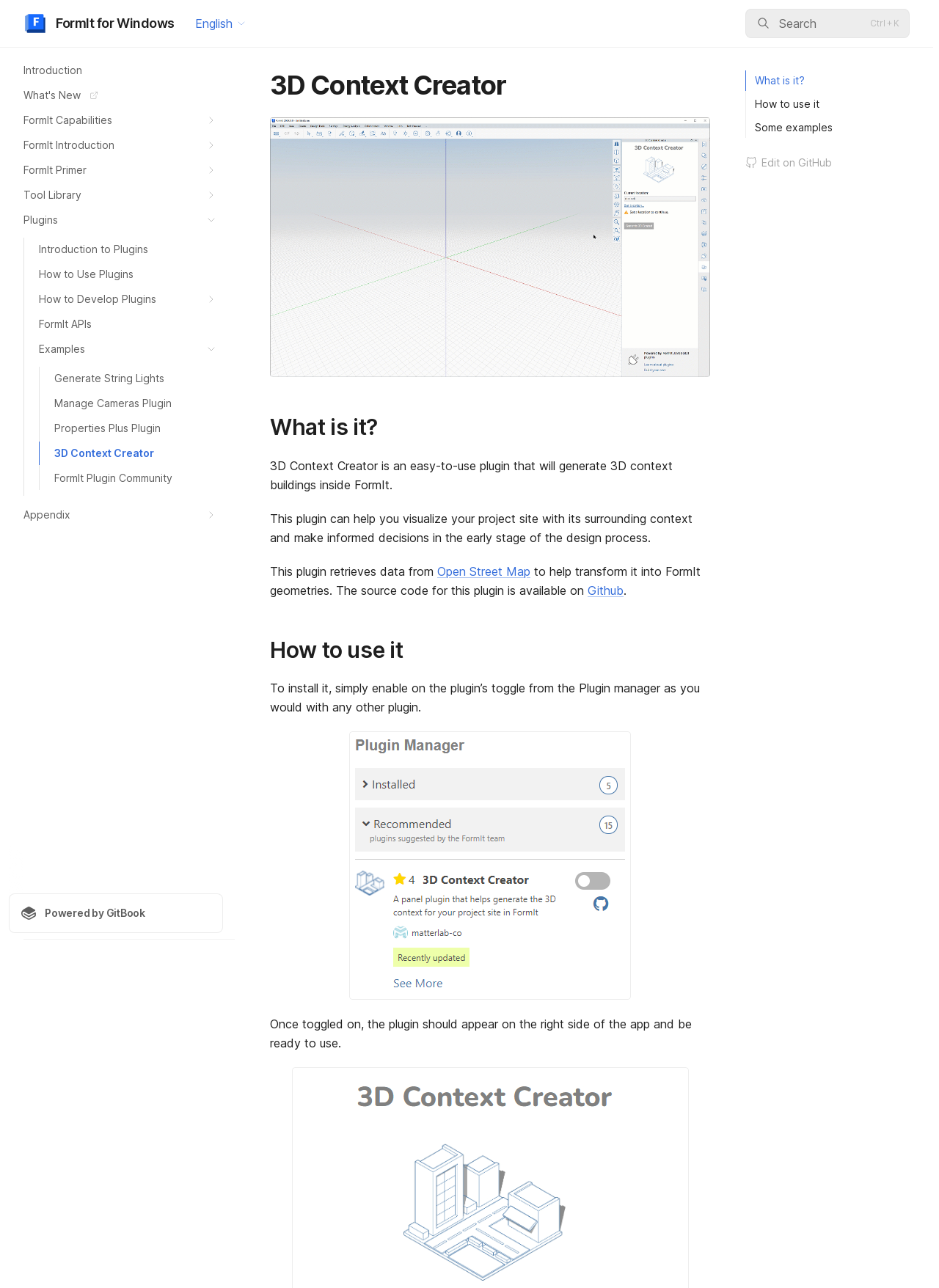What is the 3D Context Creator plugin for?
Give a detailed explanation using the information visible in the image.

The 3D Context Creator plugin is an easy-to-use plugin that generates 3D context buildings inside FormIt, helping users visualize their project site with its surrounding context and make informed decisions in the early stage of the design process.